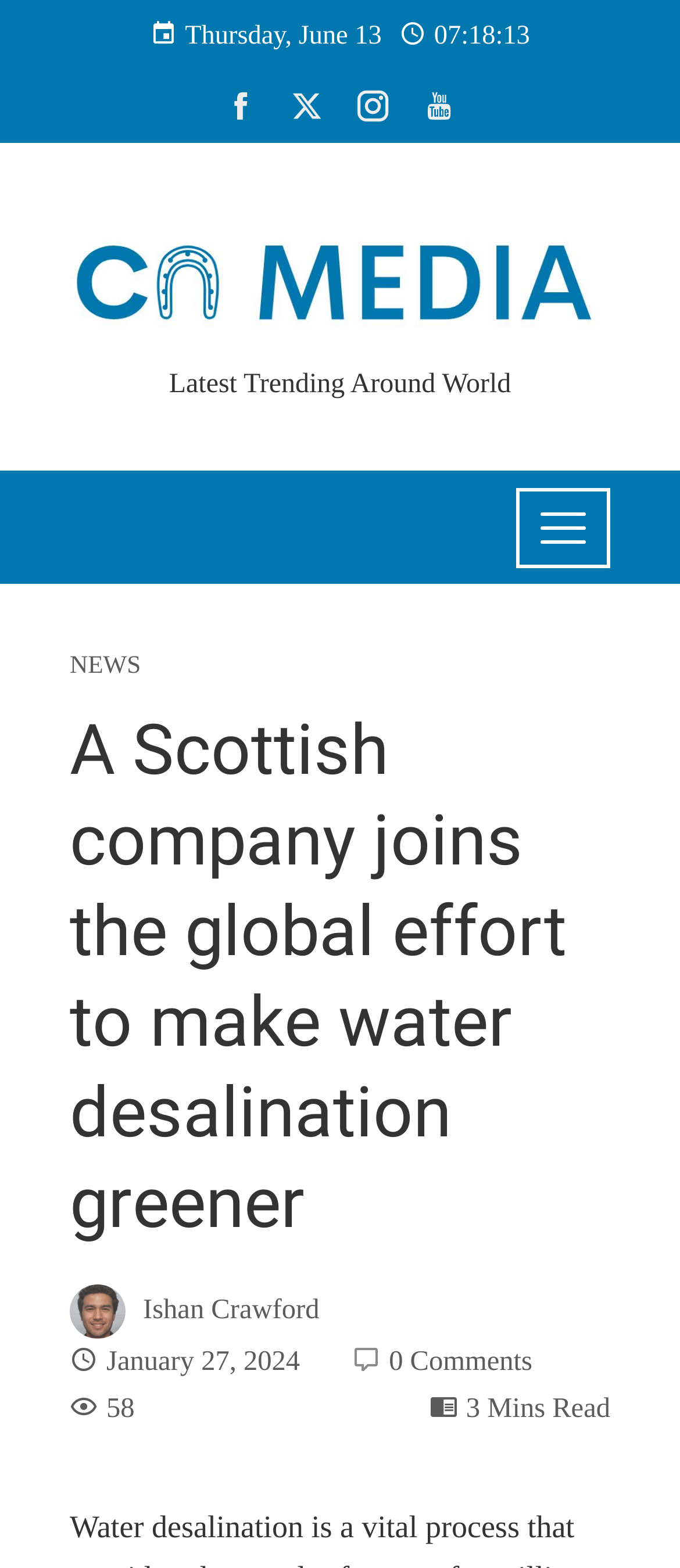What is the name of the author of the article?
Give a one-word or short-phrase answer derived from the screenshot.

Ishan Crawford